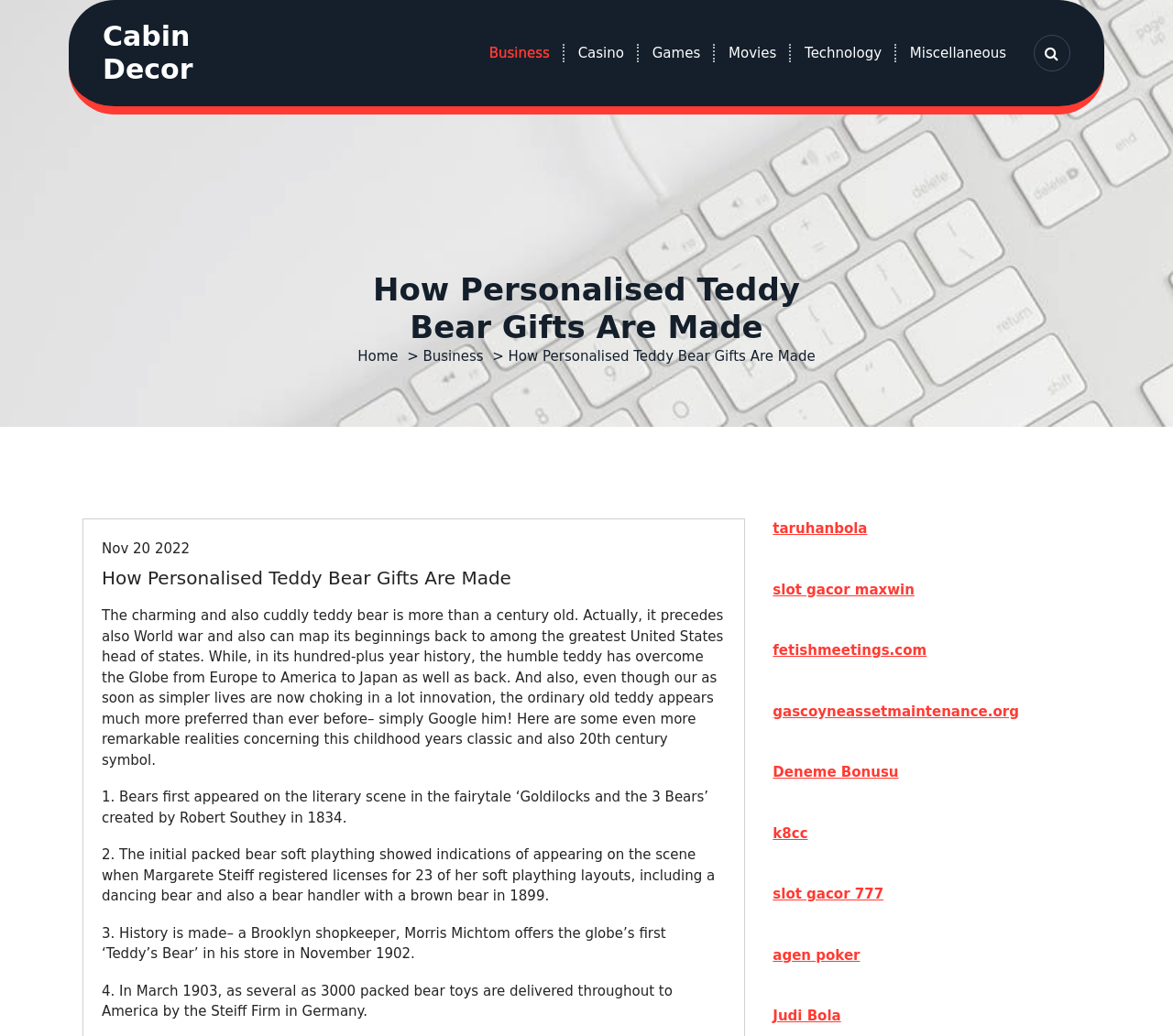Identify the bounding box coordinates of the HTML element based on this description: "slot gacor 777".

[0.659, 0.855, 0.753, 0.871]